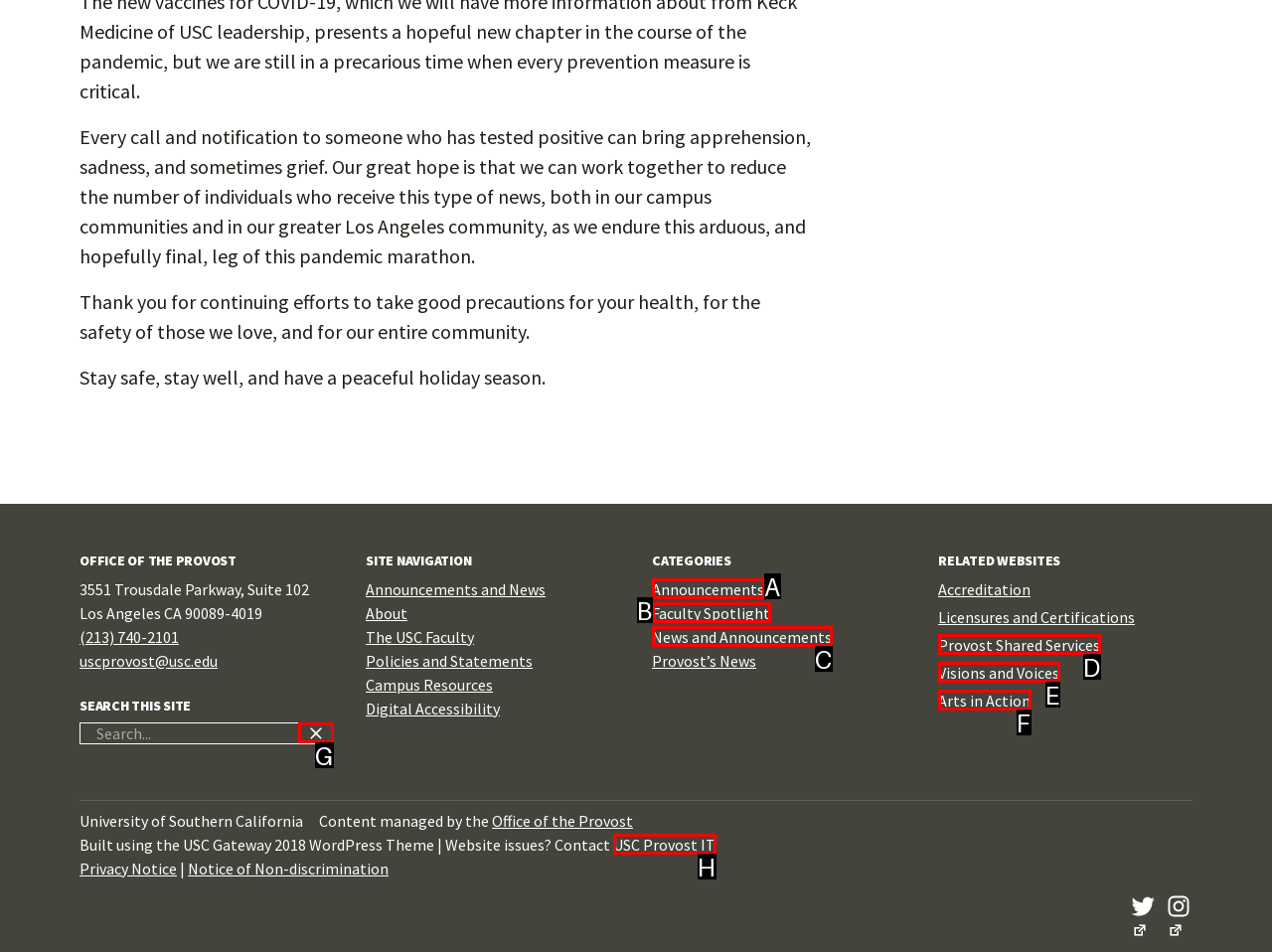Identify which HTML element aligns with the description: Arts in Action
Answer using the letter of the correct choice from the options available.

F